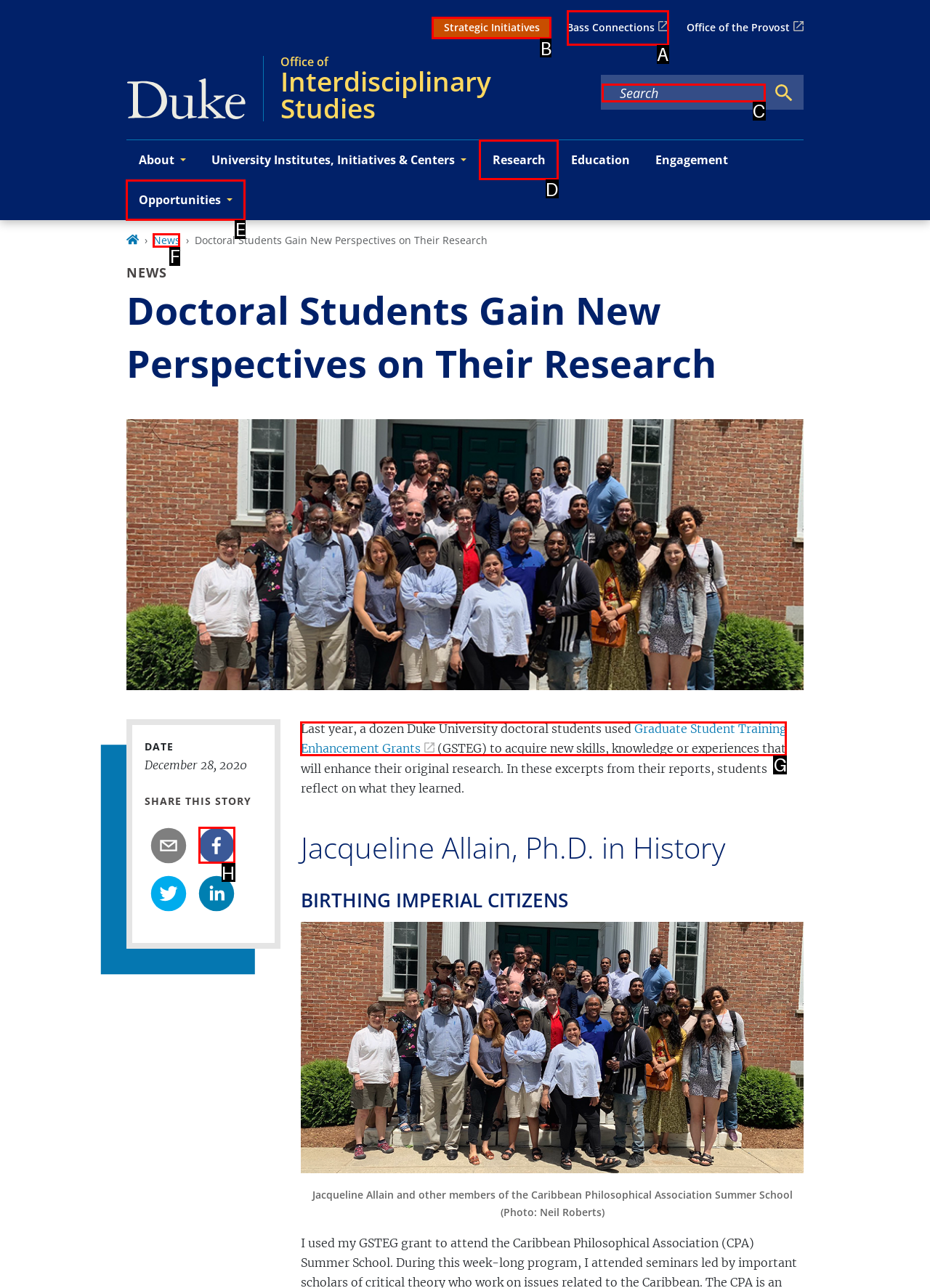Tell me which one HTML element I should click to complete the following task: Search for keywords
Answer with the option's letter from the given choices directly.

C